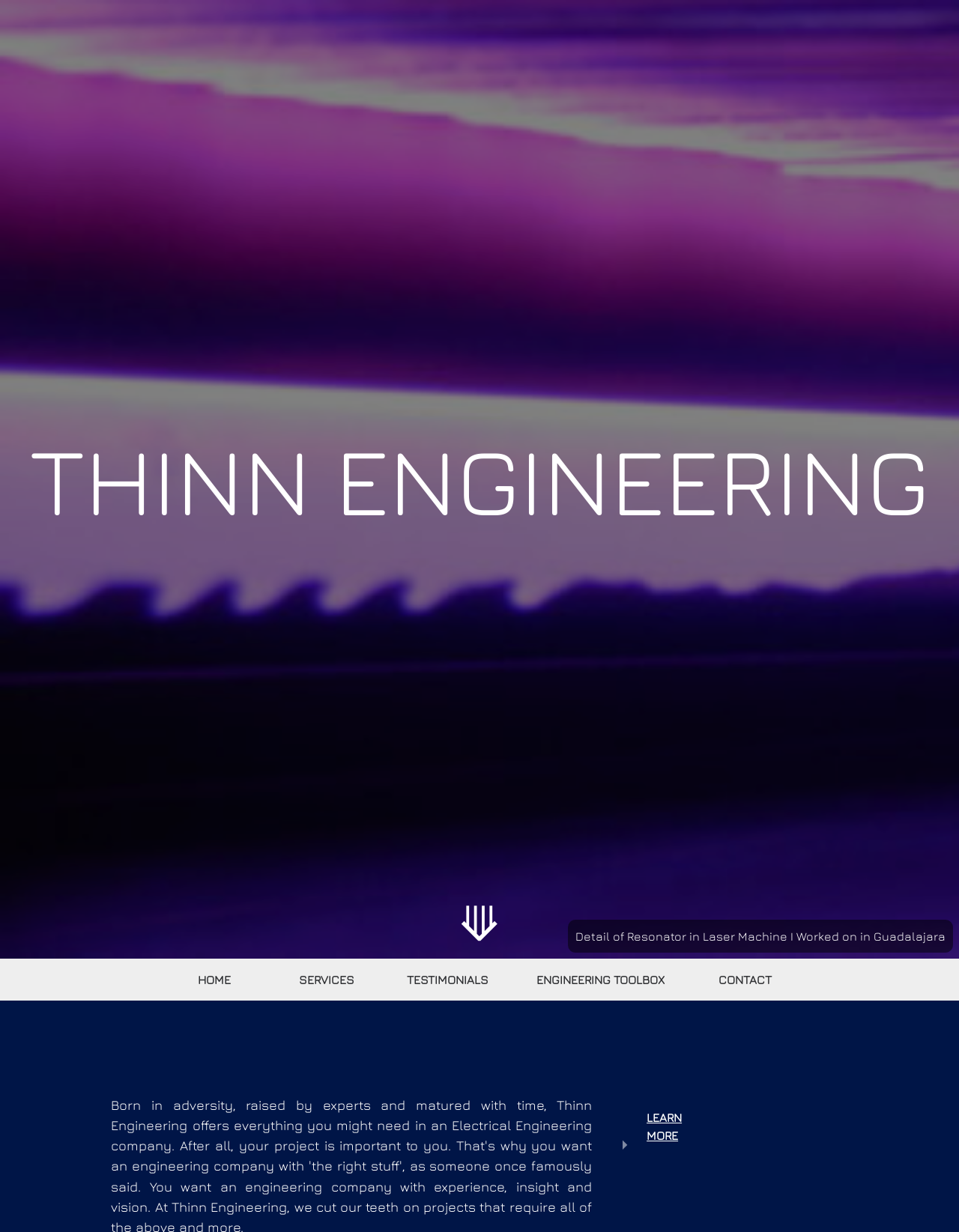Please analyze the image and provide a thorough answer to the question:
What is the location mentioned?

The location 'Guadalajara' is mentioned in the StaticText element 'Detail of Resonator in Laser Machine I Worked on in Guadalajara', which suggests that the author has worked on a project in this location.